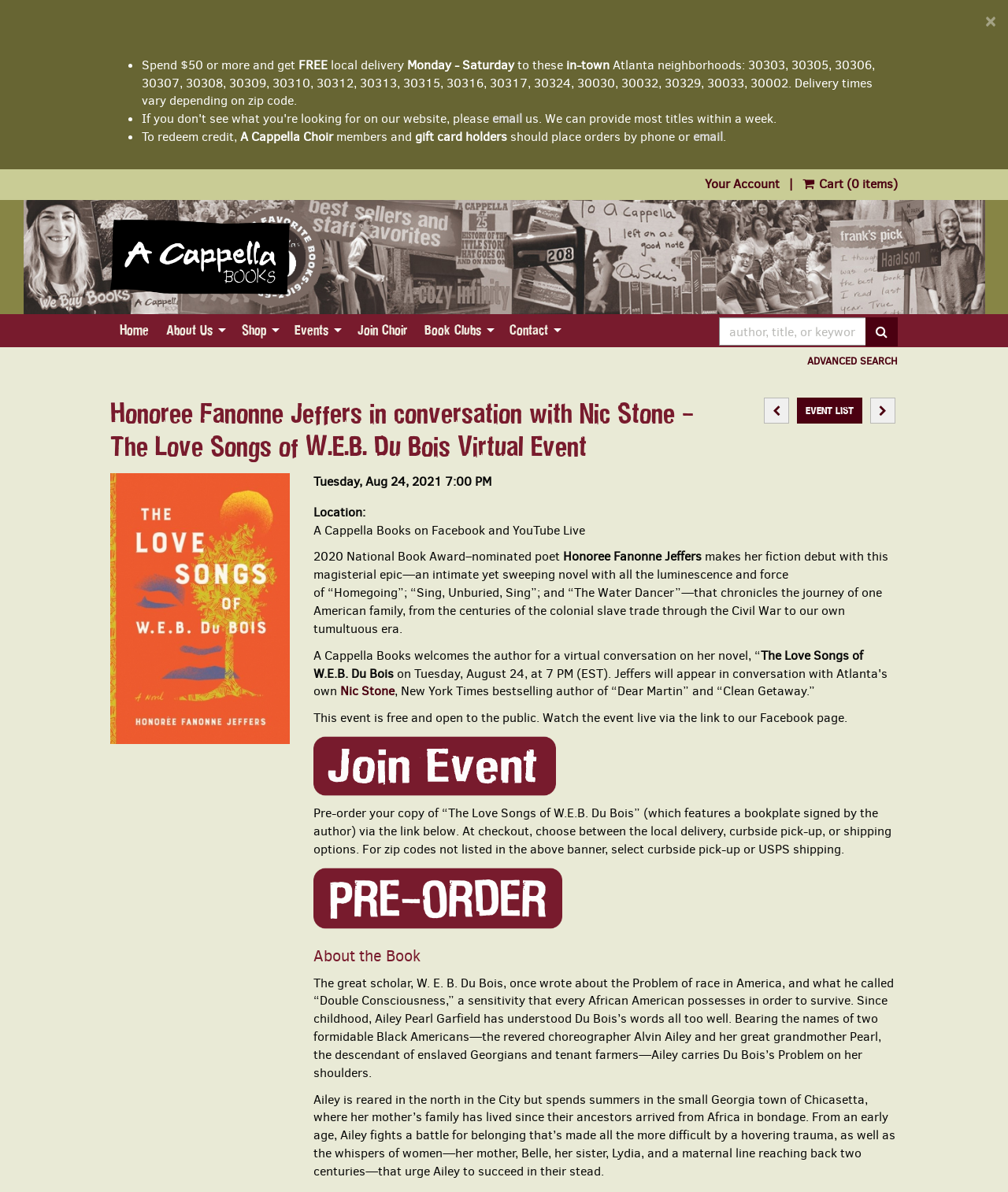Locate the bounding box coordinates of the clickable element to fulfill the following instruction: "Watch the event live". Provide the coordinates as four float numbers between 0 and 1 in the format [left, top, right, bottom].

[0.311, 0.635, 0.551, 0.649]